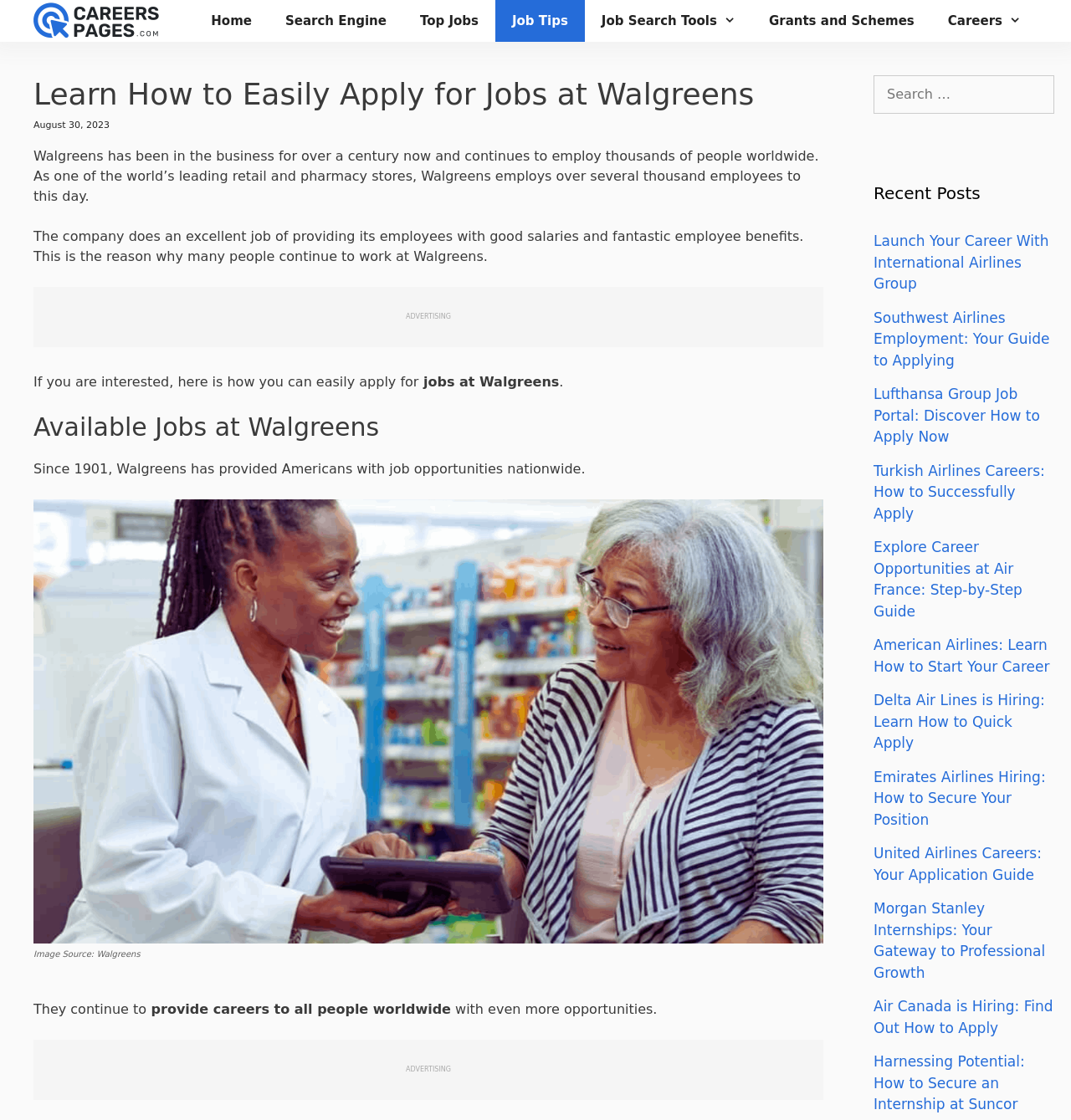Based on the image, provide a detailed and complete answer to the question: 
How long has Walgreens been in business?

According to the text, Walgreens has been in business for over a century, which means it has been operating for more than 100 years.